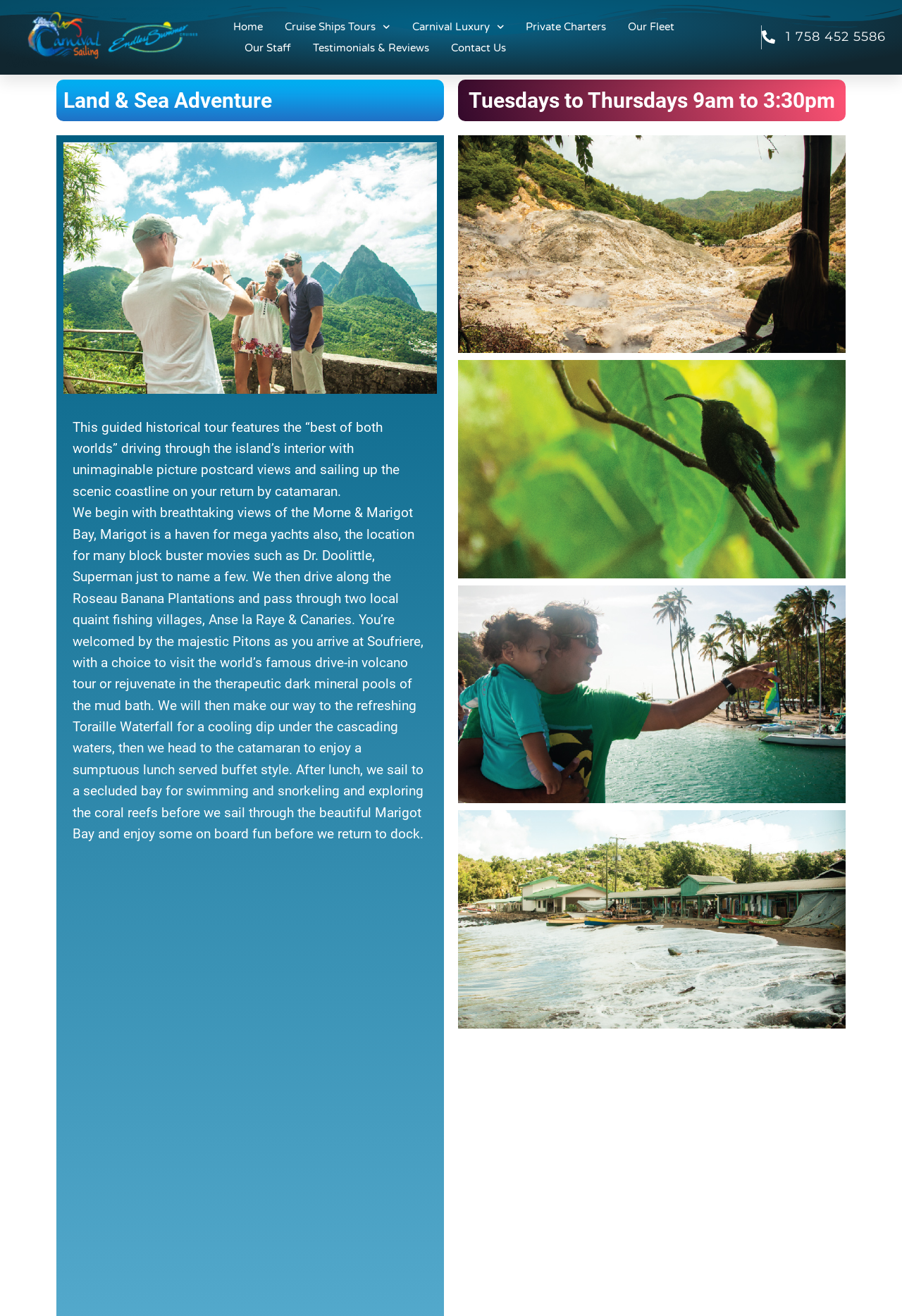What is the phone number to contact?
Give a one-word or short-phrase answer derived from the screenshot.

1 758 452 5586